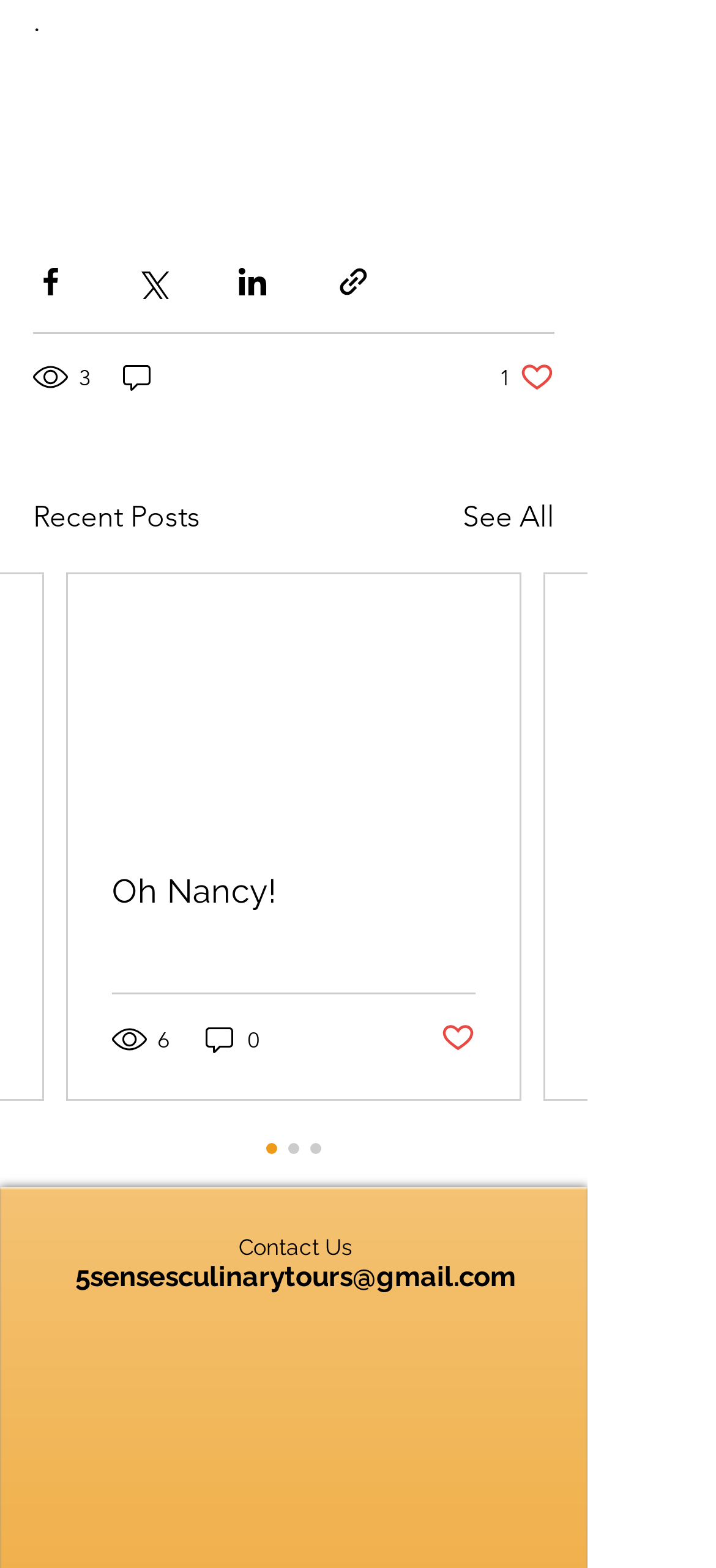Find and provide the bounding box coordinates for the UI element described here: "aria-label="Share via Facebook"". The coordinates should be given as four float numbers between 0 and 1: [left, top, right, bottom].

[0.046, 0.169, 0.095, 0.191]